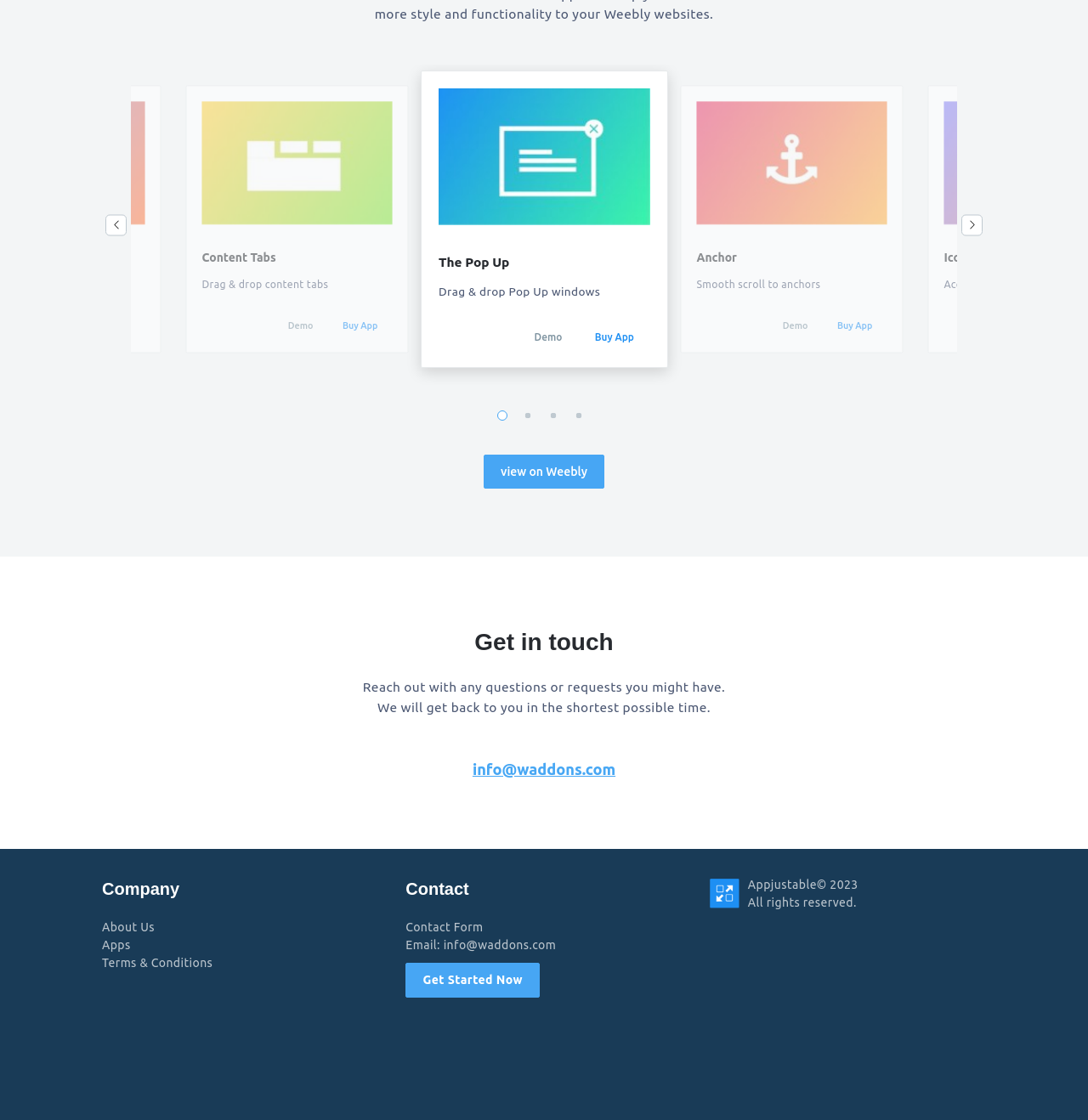What is the company's email address?
Examine the image and give a concise answer in one word or a short phrase.

info@waddons.com